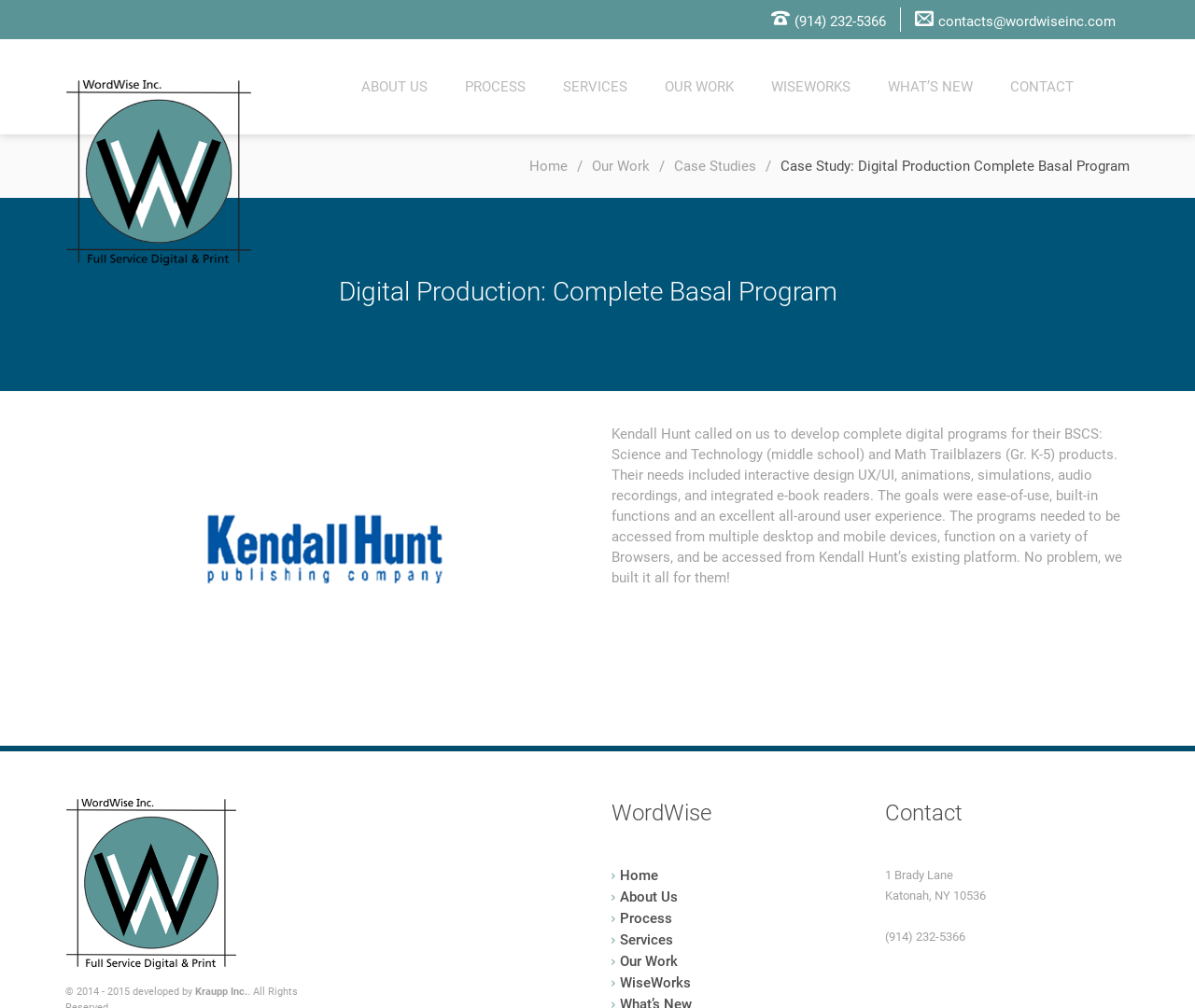Please provide a brief answer to the following inquiry using a single word or phrase:
What is the name of the product developed for Kendall Hunt?

BSCS: Science and Technology